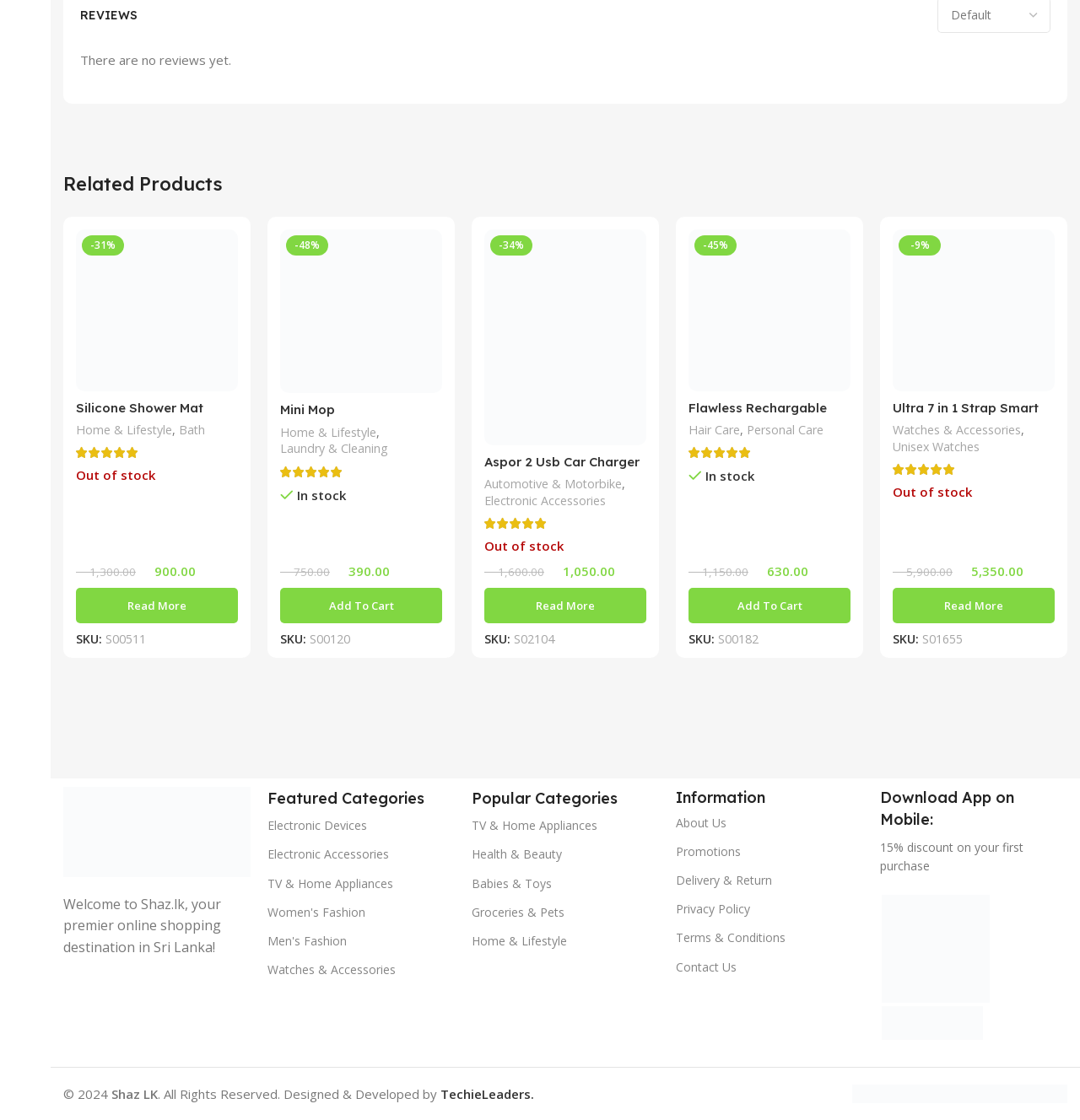Determine the bounding box coordinates of the area to click in order to meet this instruction: "Add to cart: 'Mini Mop'".

[0.259, 0.525, 0.409, 0.557]